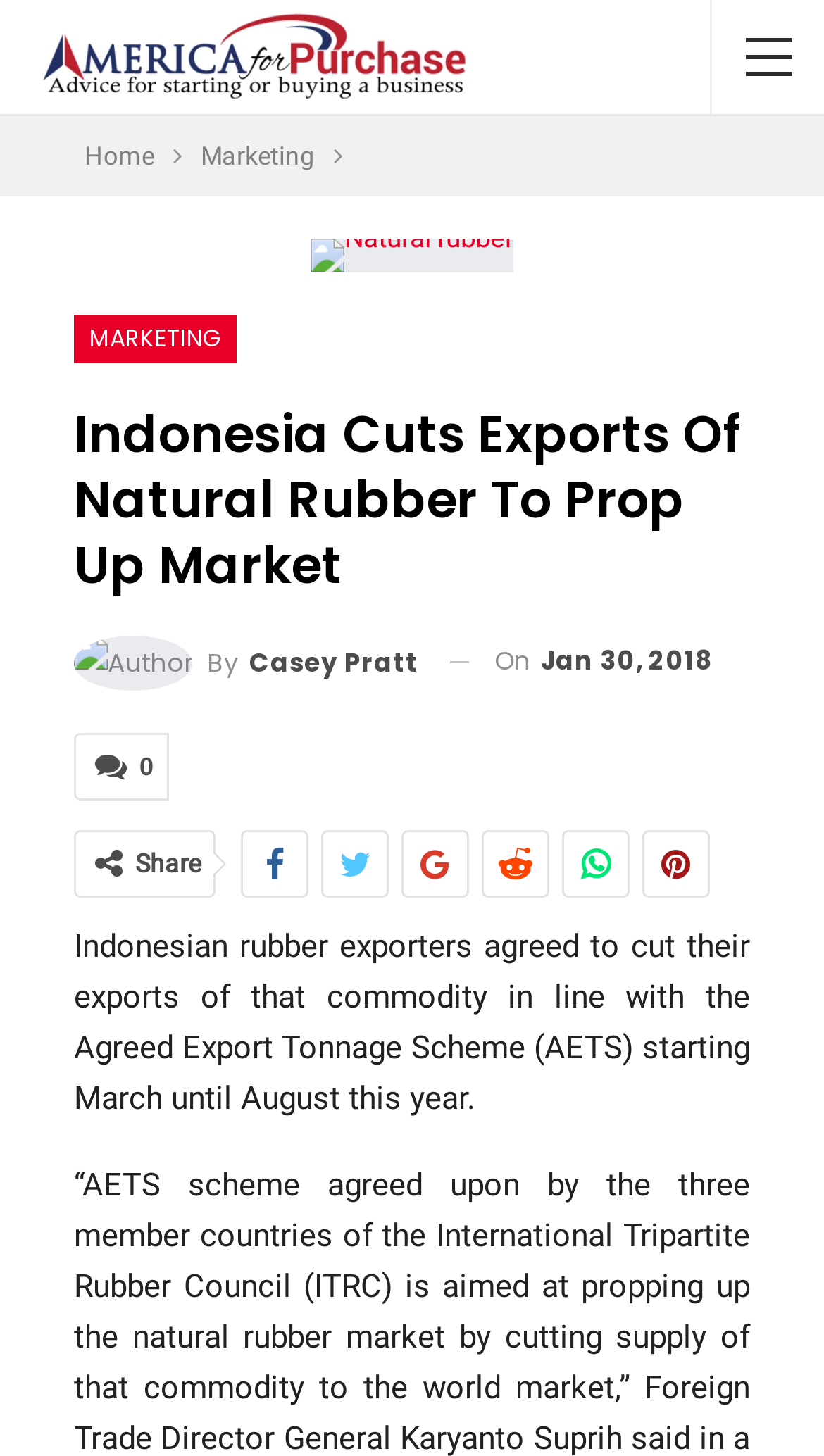With reference to the image, please provide a detailed answer to the following question: What is the topic of the article?

I determined the topic of the article by looking at the heading 'Indonesia Cuts Exports Of Natural Rubber To Prop Up Market' and the link 'Natural rubber' under the 'Marketing' section, which suggests that the article is about natural rubber.